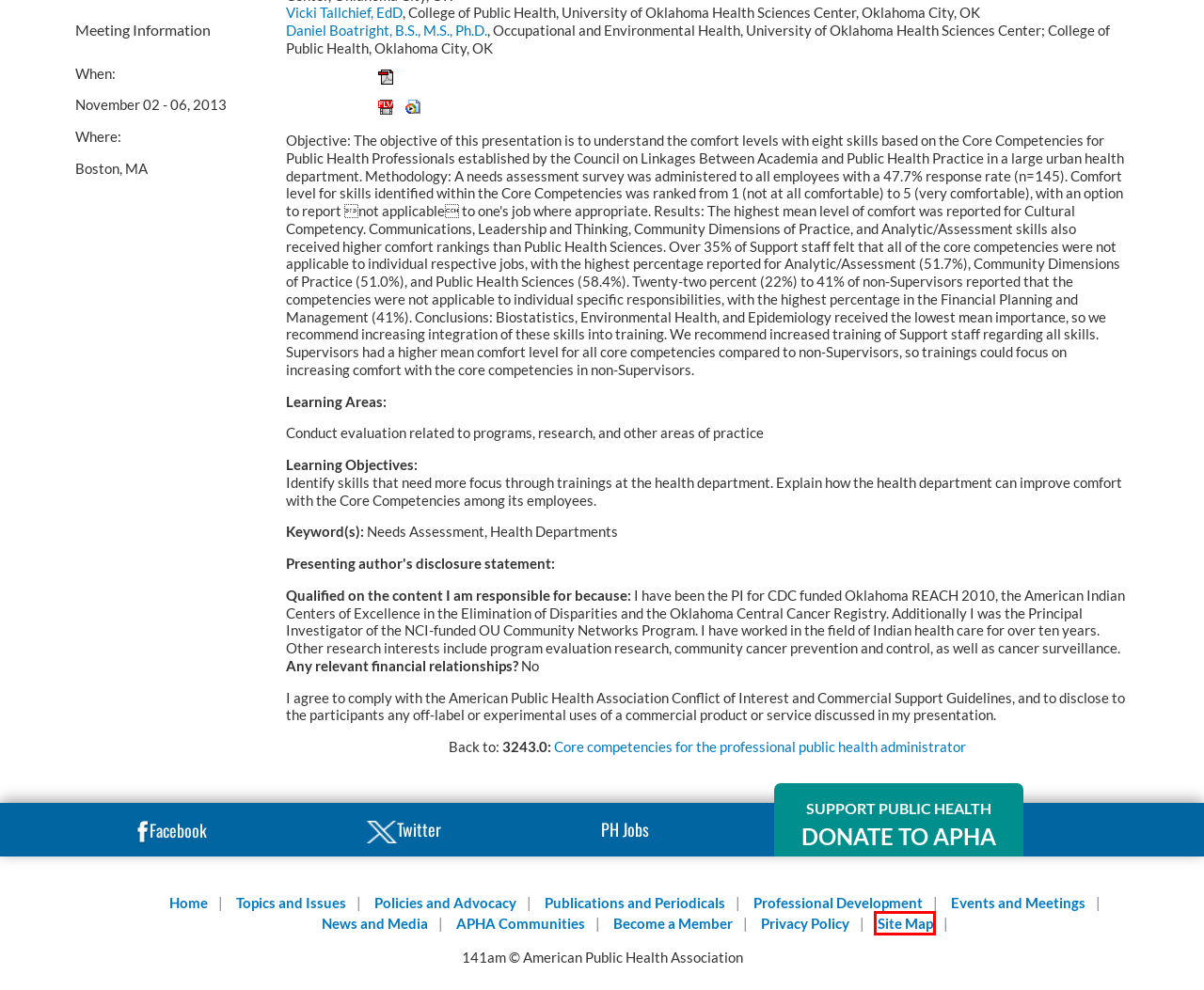You are presented with a screenshot of a webpage containing a red bounding box around a particular UI element. Select the best webpage description that matches the new webpage after clicking the element within the bounding box. Here are the candidates:
A. Privacy Policy
B. Professional Development
C. Single Gift - Advocacy
D. APHA Membership
E. Site Map
F. News & Media
G. Topics & Issues
H. Publications & Periodicals

E